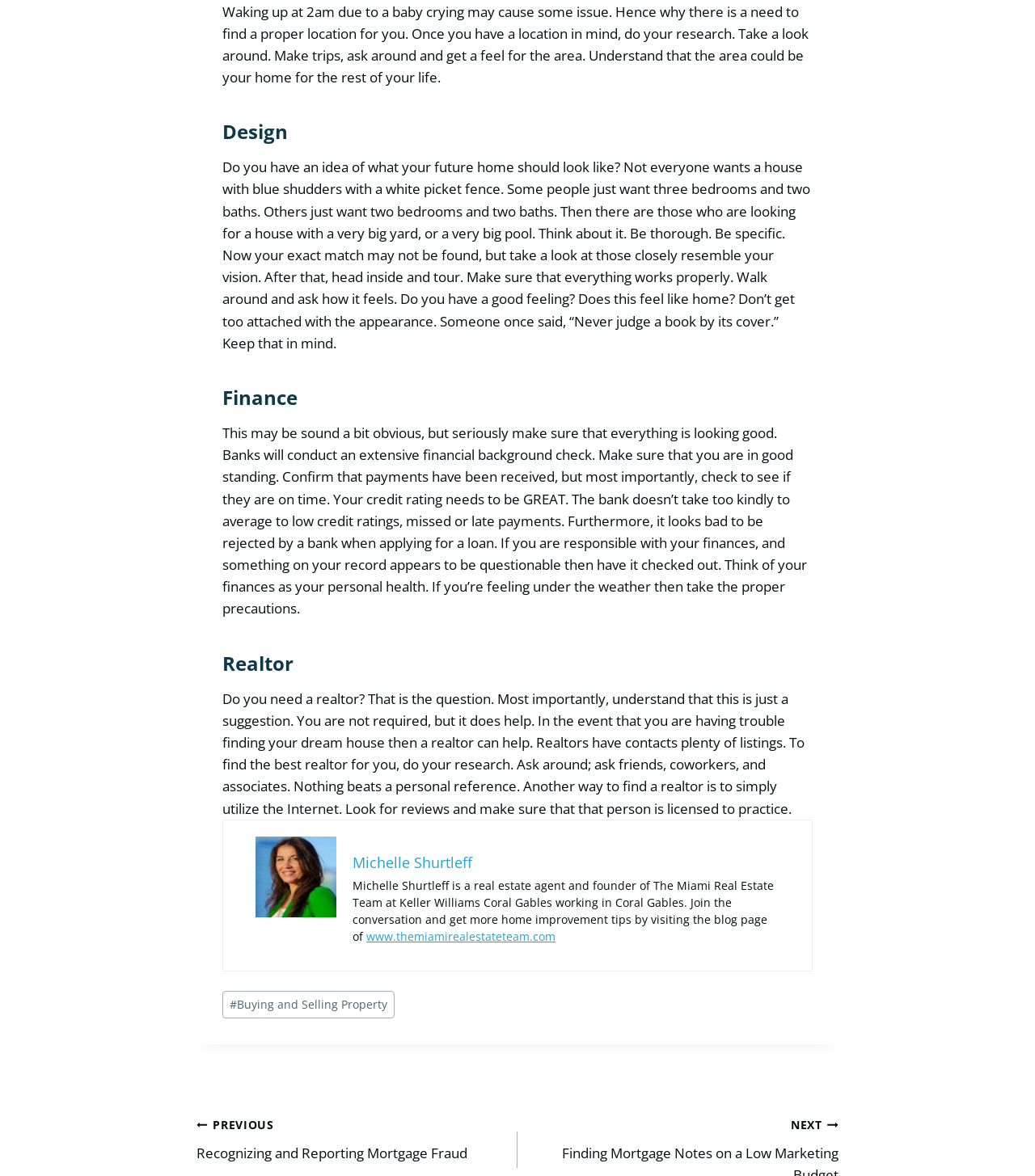Bounding box coordinates must be specified in the format (top-left x, top-left y, bottom-right x, bottom-right y). All values should be floating point numbers between 0 and 1. What are the bounding box coordinates of the UI element described as: www.themiamirealestateteam.com

[0.354, 0.79, 0.537, 0.803]